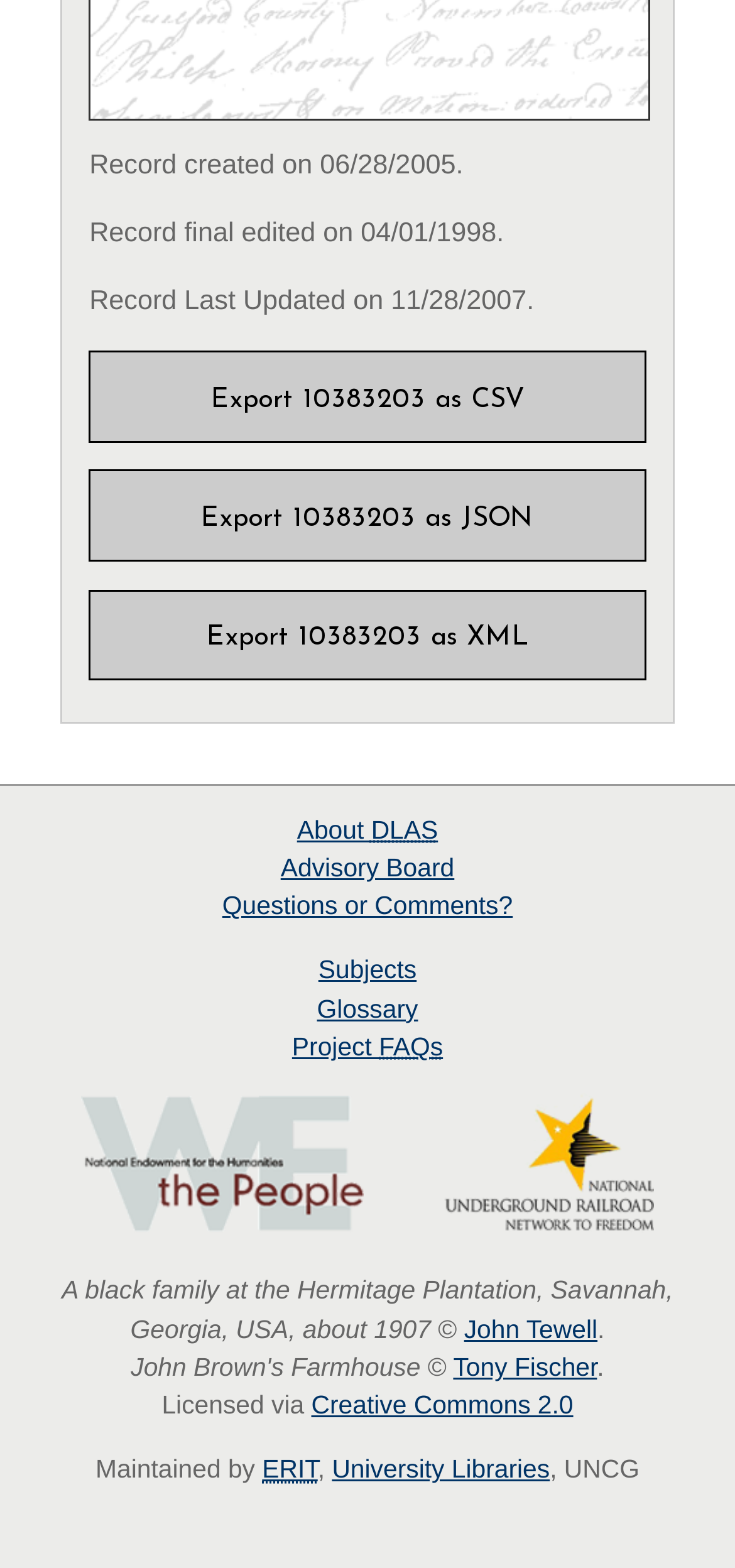Respond to the question below with a concise word or phrase:
What is the record creation date?

06/28/2005